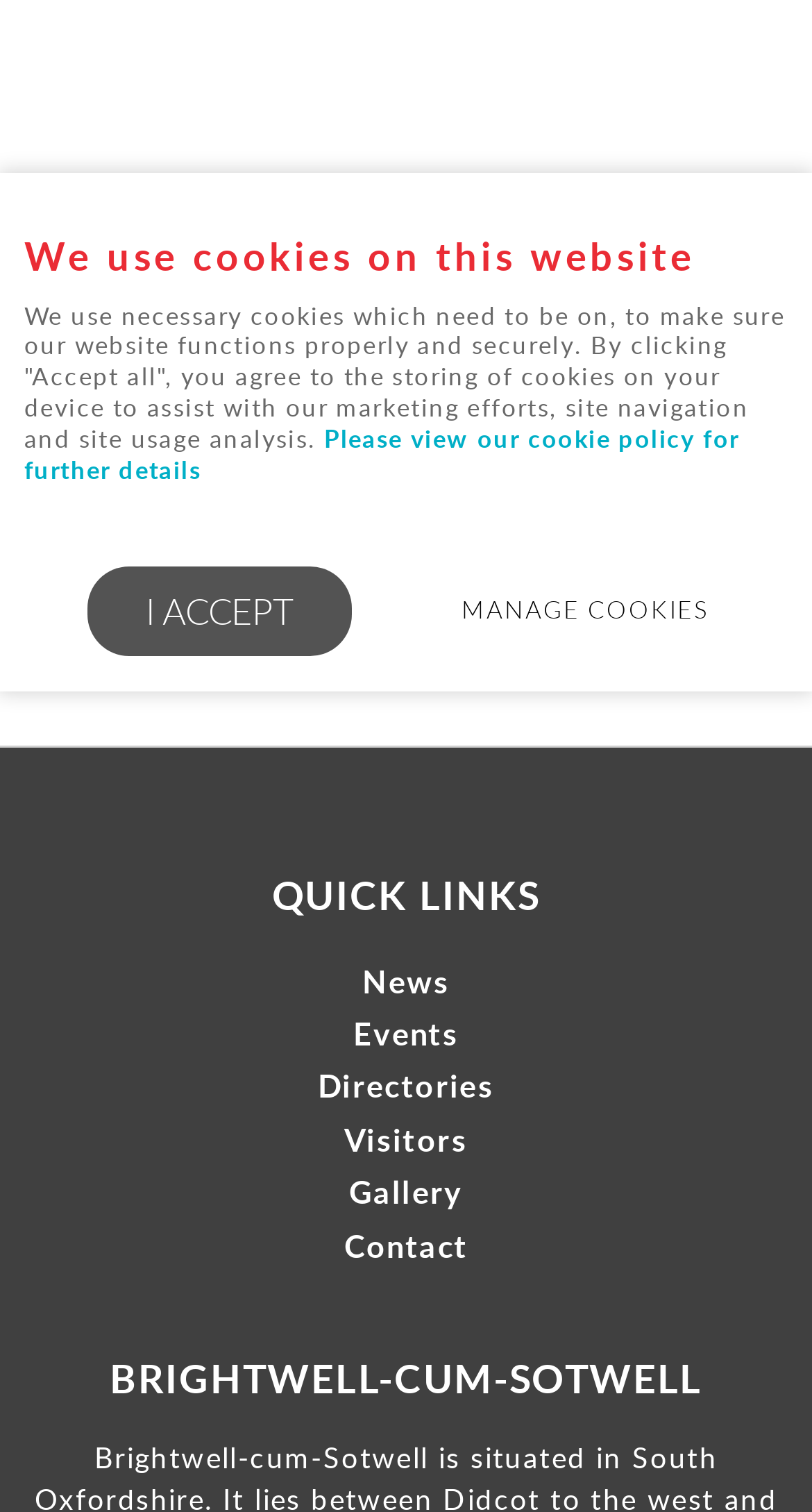Identify the bounding box of the UI element that matches this description: "Events".

[0.026, 0.667, 0.974, 0.702]